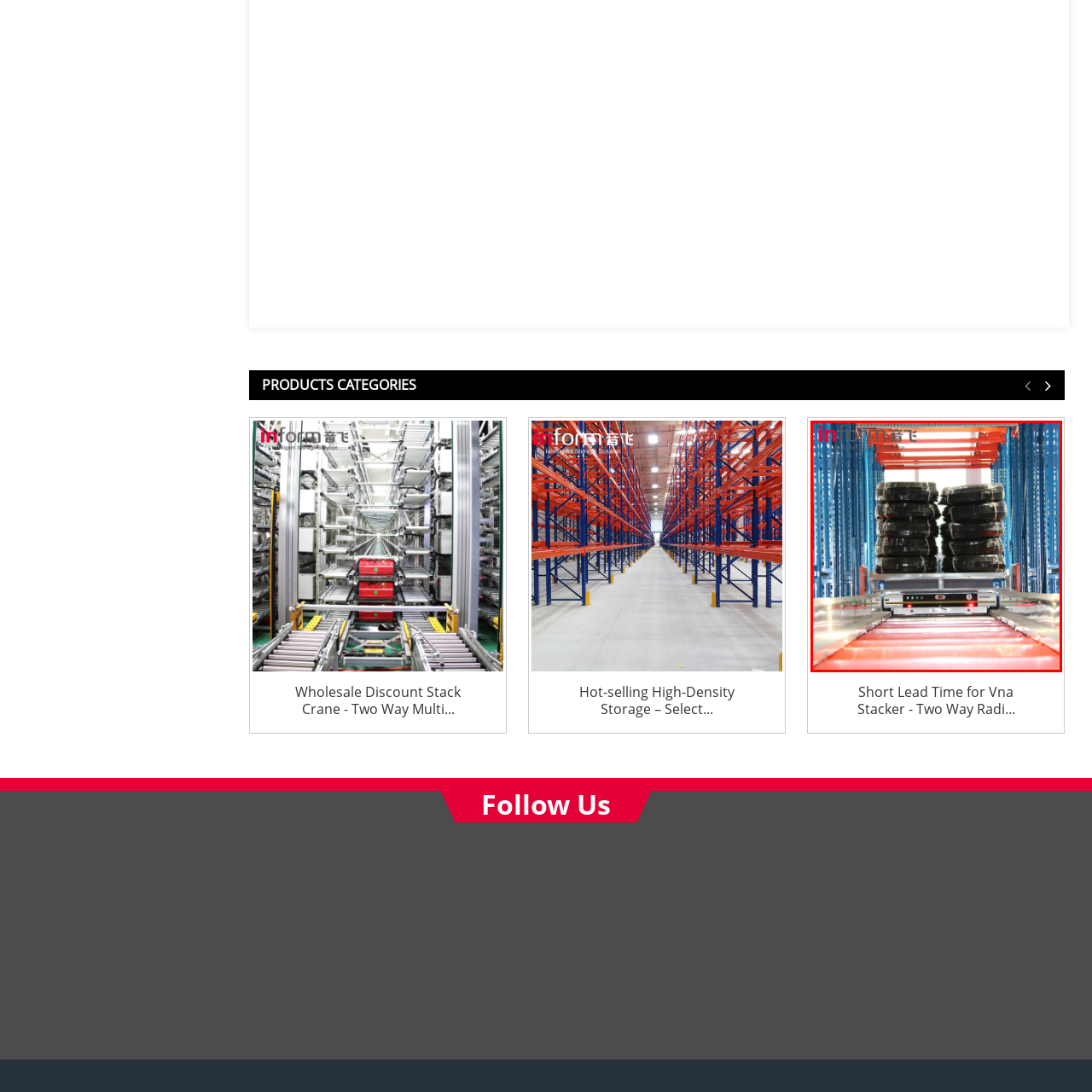What is the purpose of the VNA stacker system?
Observe the image within the red bounding box and formulate a detailed response using the visual elements present.

The caption states that the VNA stacker system is designed for efficient storage and retrieval, which is illustrated by the effective use of vertical space in the warehouse environment.